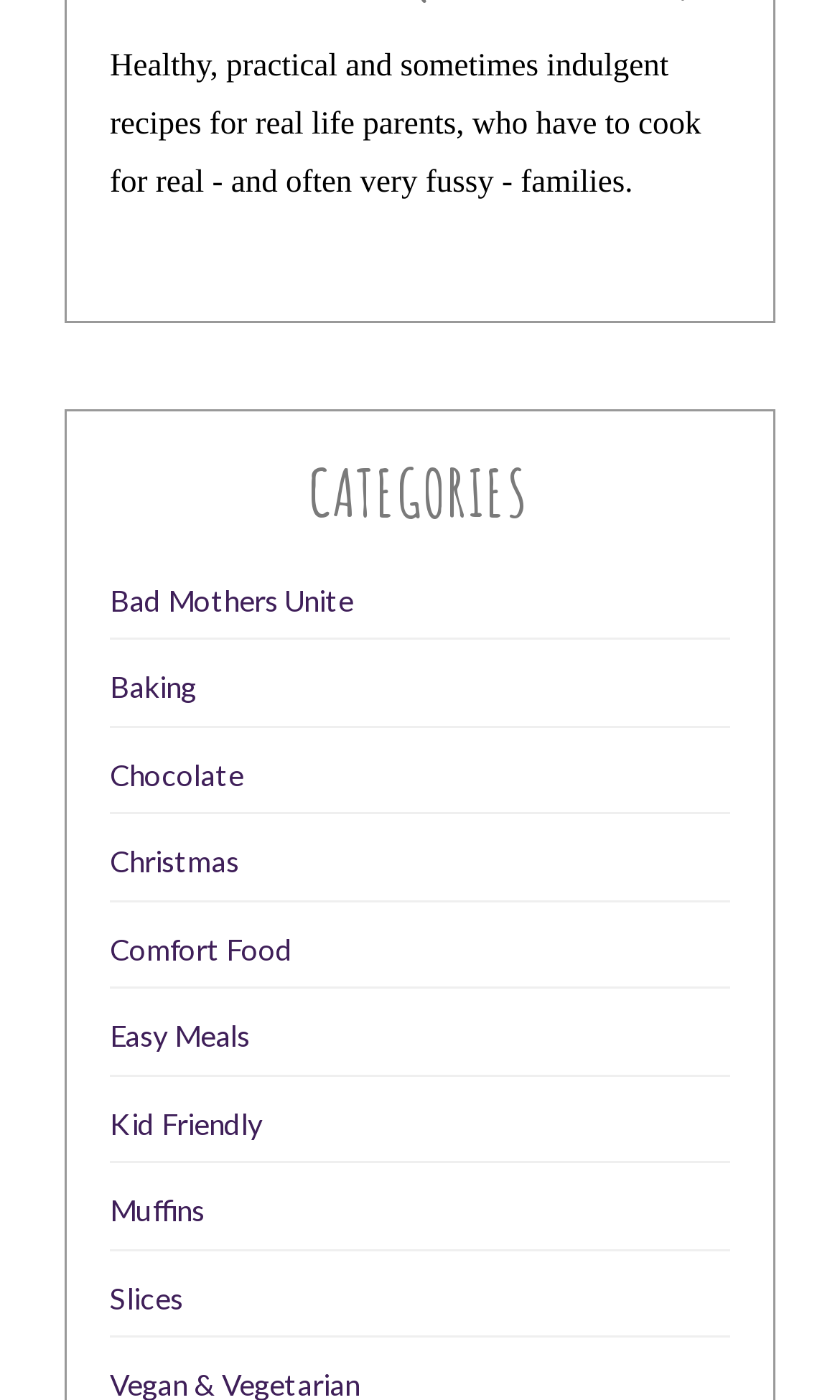How many categories of recipes are listed on this webpage?
Answer the question with as much detail as you can, using the image as a reference.

There are 10 categories of recipes listed on this webpage, which are 'Bad Mothers Unite', 'Baking', 'Chocolate', 'Christmas', 'Comfort Food', 'Easy Meals', 'Kid Friendly', 'Muffins', and 'Slices'.